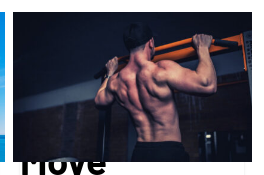Where is the man performing the exercise?
Please look at the screenshot and answer in one word or a short phrase.

A gym